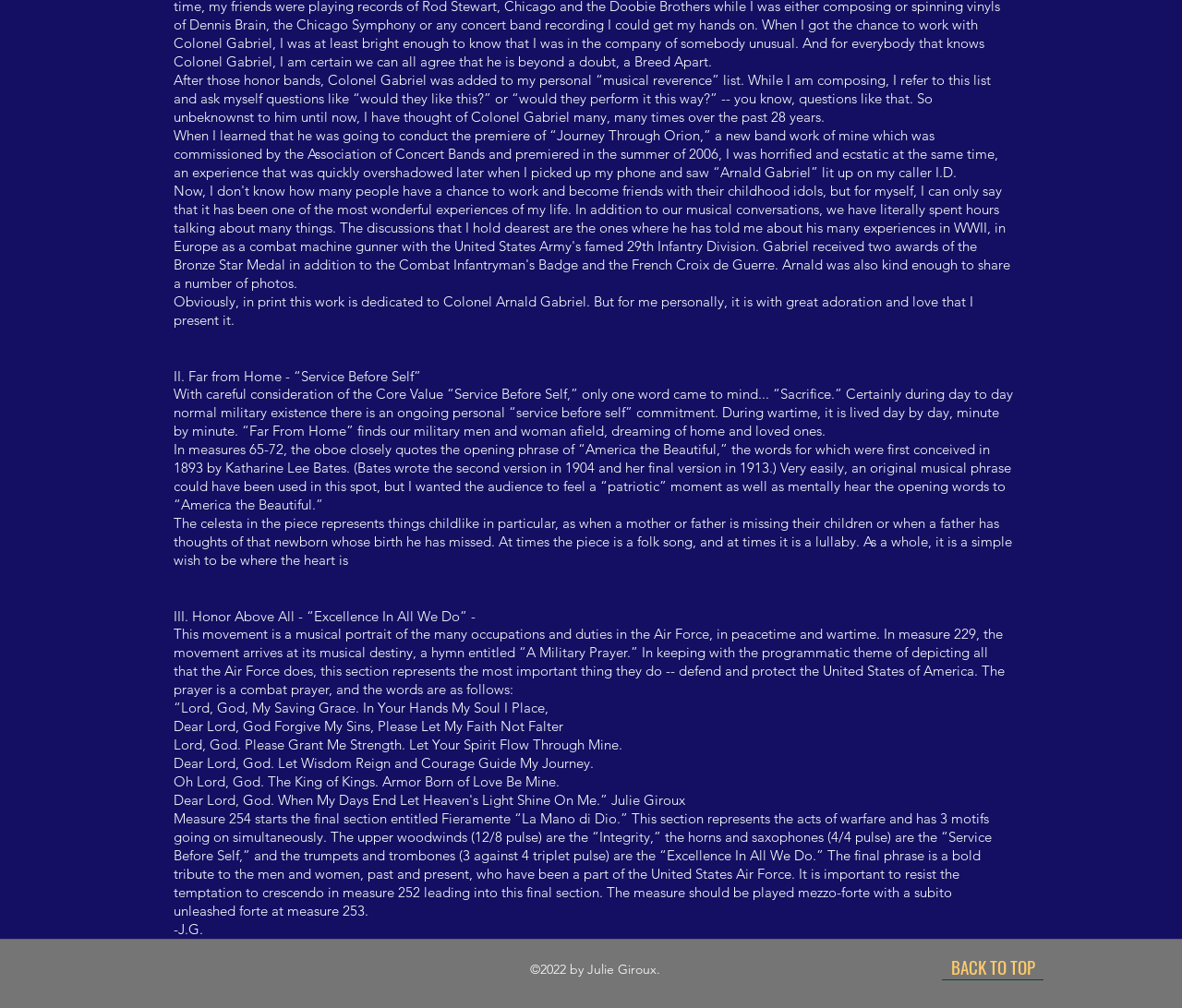What is the purpose of the celesta in the piece?
Answer the question with as much detail as possible.

The celesta in the piece represents things childlike in particular, such as when a mother or father is missing their children or when a father has thoughts of that newborn whose birth he has missed, as indicated by the text 'The celesta in the piece represents things childlike in particular...'.